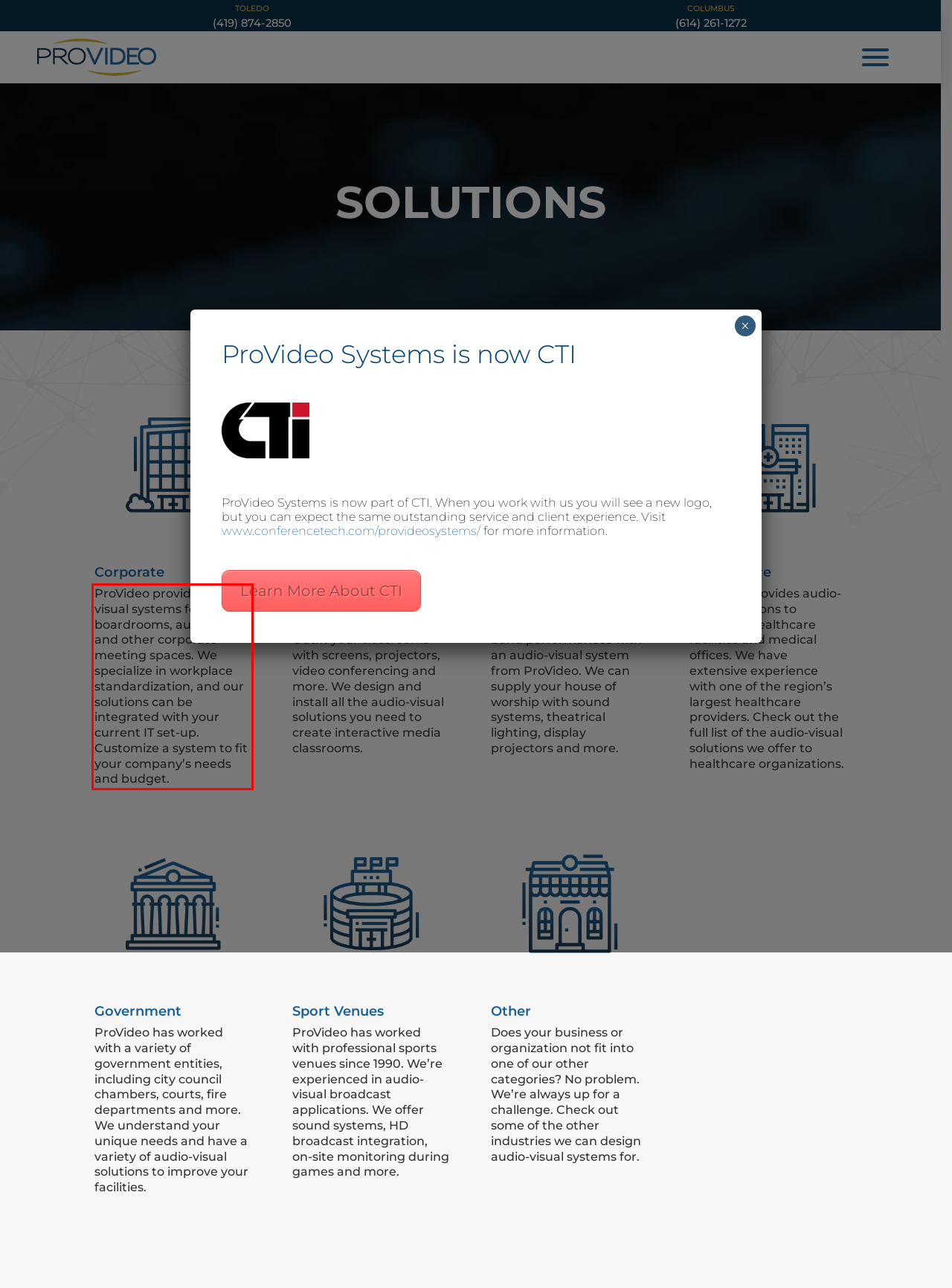Given the screenshot of a webpage, identify the red rectangle bounding box and recognize the text content inside it, generating the extracted text.

ProVideo provides audio-visual systems for boardrooms, auditoriums and other corporate meeting spaces. We specialize in workplace standardization, and our solutions can be integrated with your current IT set-up. Customize a system to fit your company’s needs and budget.